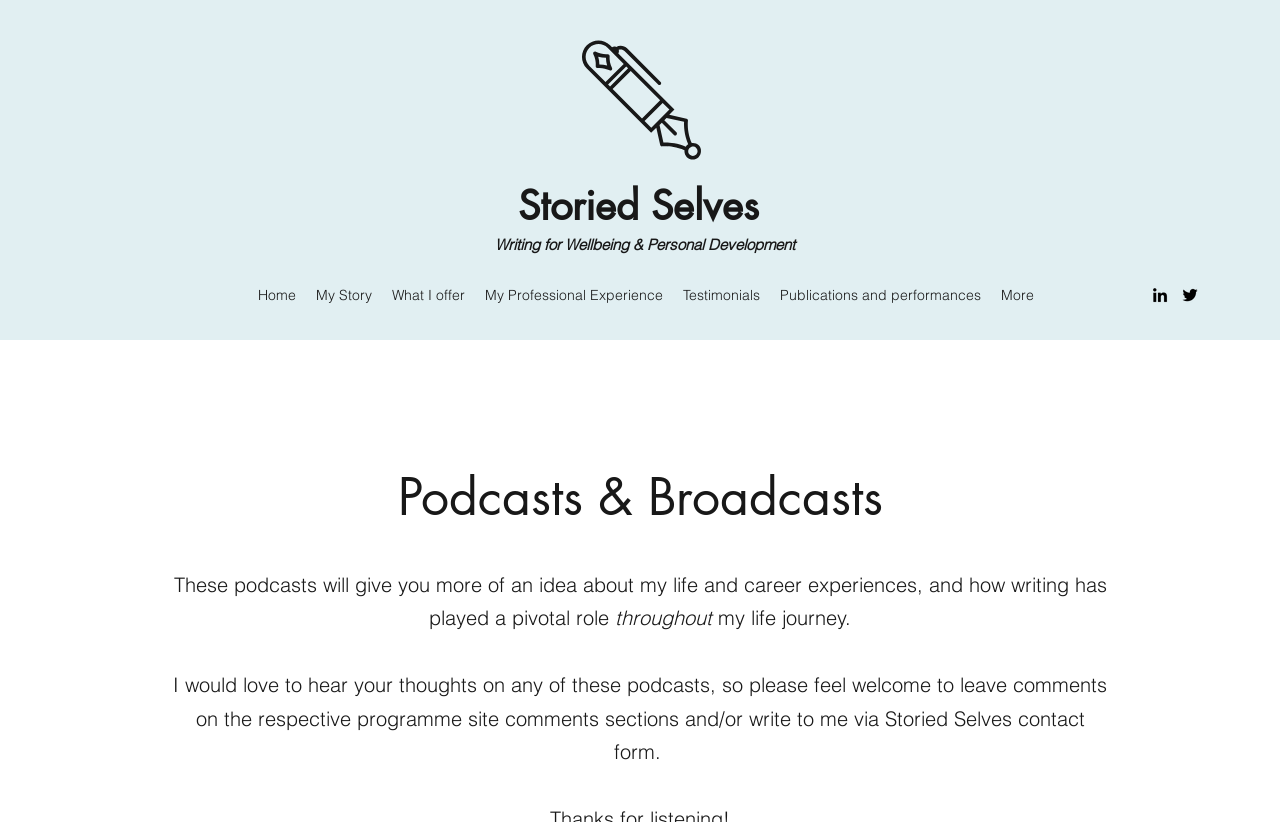Please identify the bounding box coordinates of the element's region that I should click in order to complete the following instruction: "visit my story". The bounding box coordinates consist of four float numbers between 0 and 1, i.e., [left, top, right, bottom].

[0.239, 0.341, 0.299, 0.377]